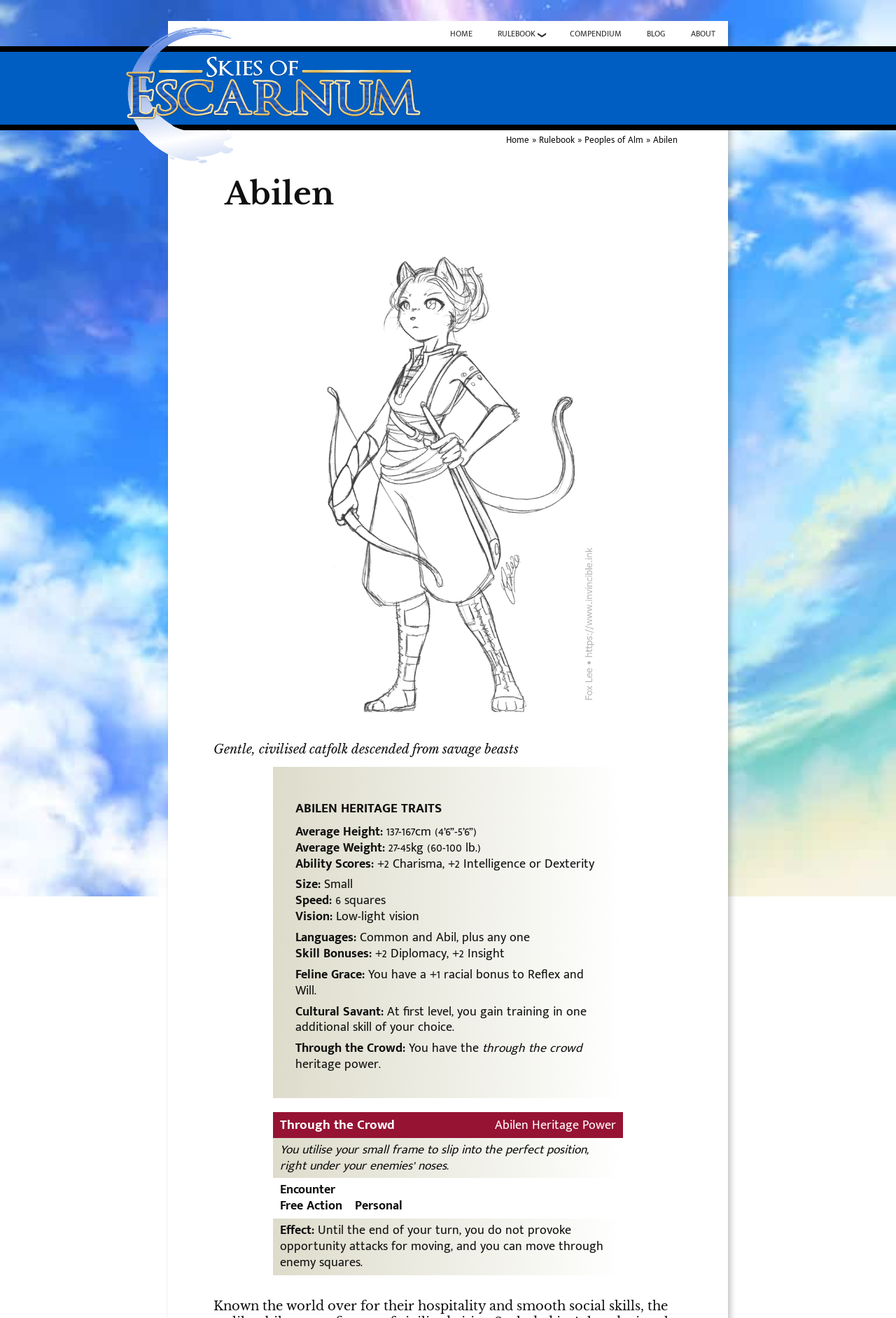Please find the bounding box for the UI component described as follows: "Peoples of Alm".

[0.653, 0.1, 0.718, 0.112]